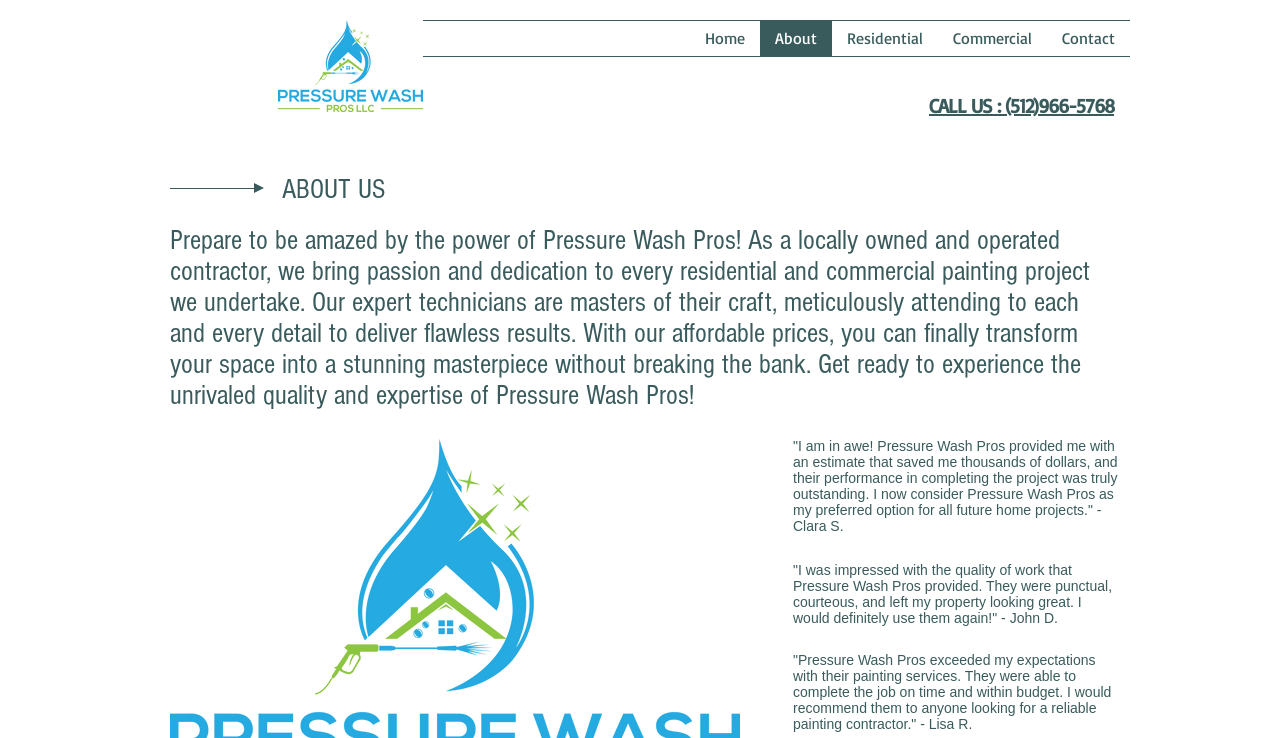Please find the bounding box coordinates in the format (top-left x, top-left y, bottom-right x, bottom-right y) for the given element description. Ensure the coordinates are floating point numbers between 0 and 1. Description: CALL US : (512)966-5768

[0.726, 0.126, 0.87, 0.16]